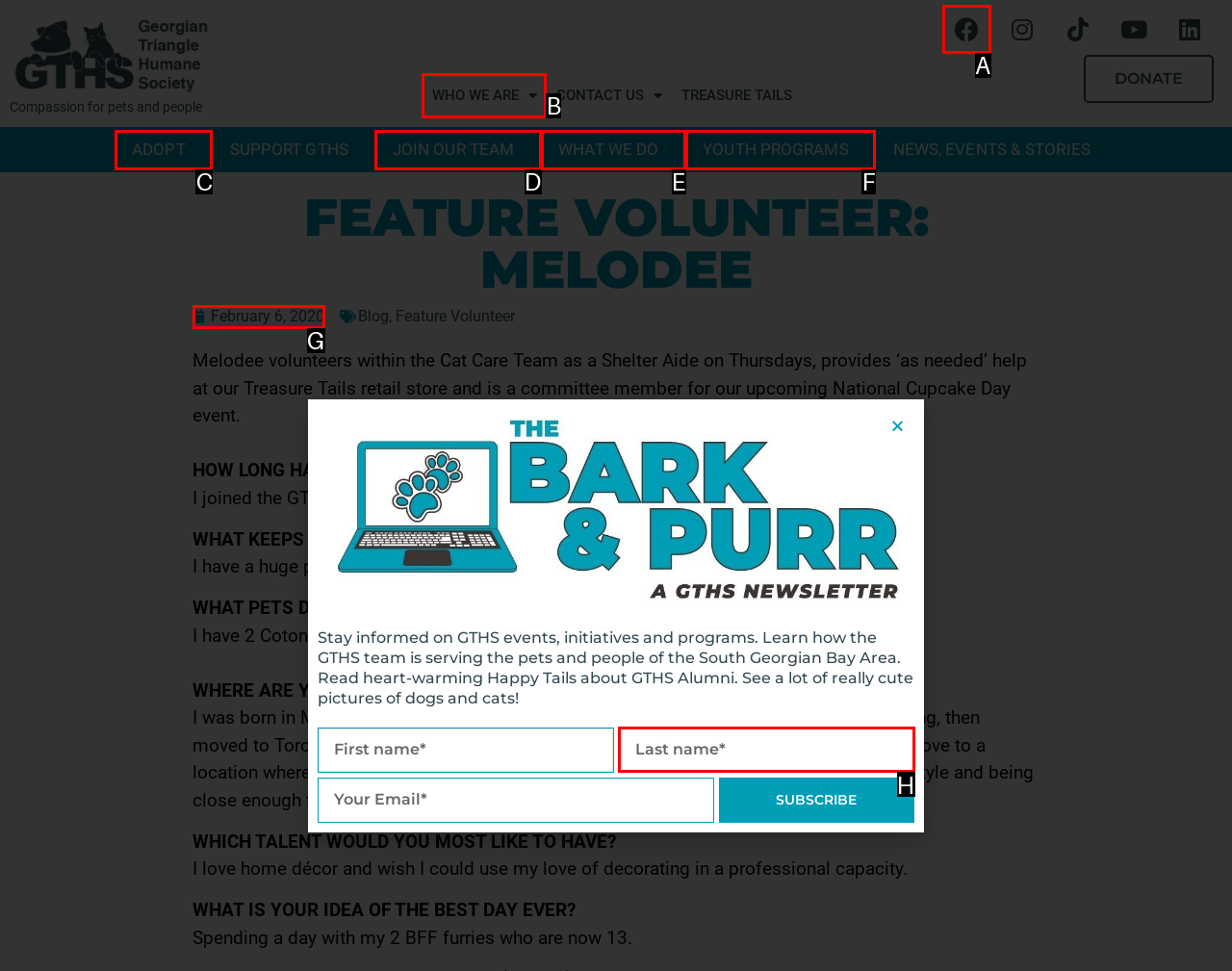Select the HTML element that corresponds to the description: Youth Programs. Answer with the letter of the matching option directly from the choices given.

F